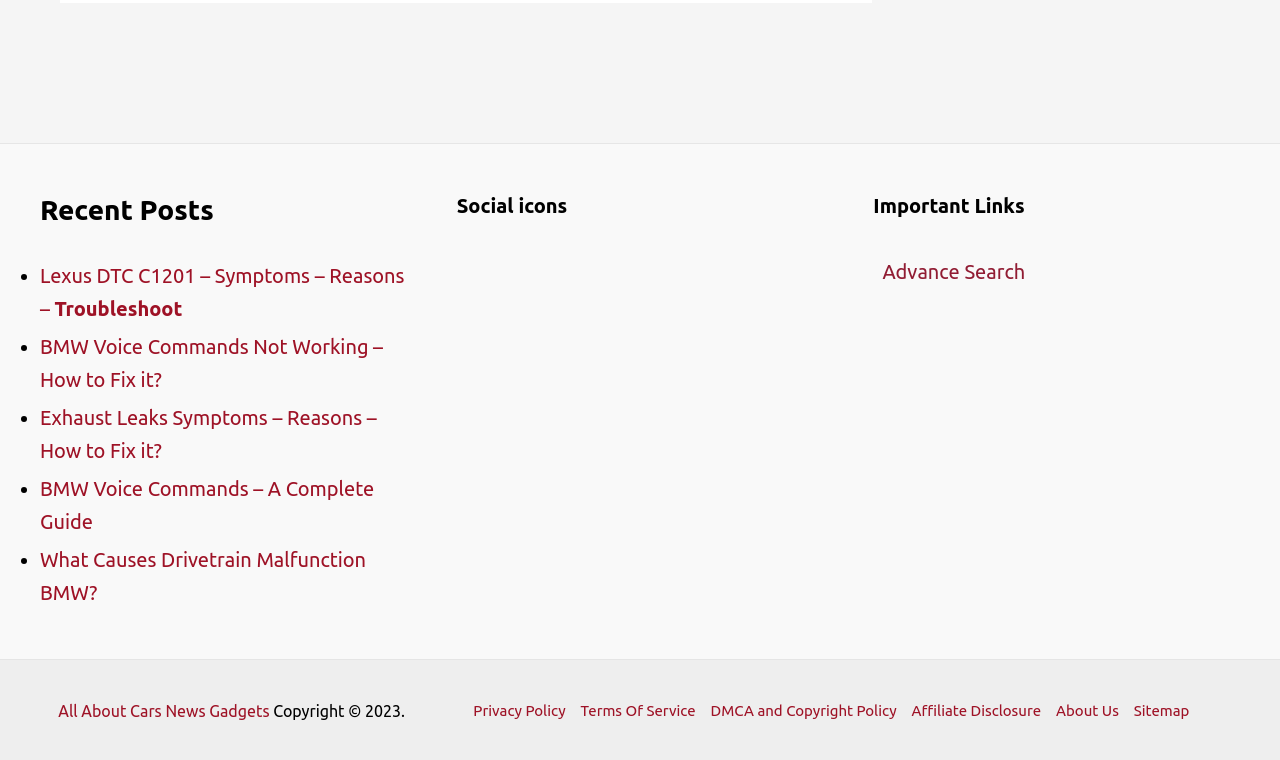Determine the bounding box coordinates of the region that needs to be clicked to achieve the task: "Read about privacy policy".

[0.37, 0.913, 0.448, 0.956]